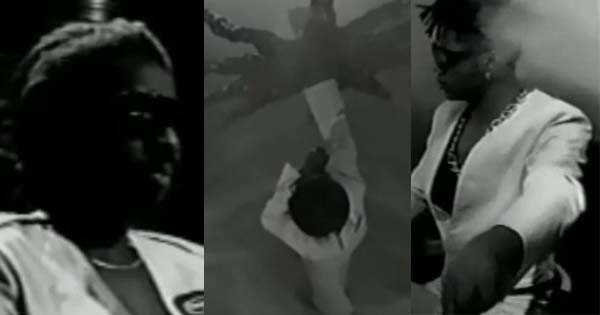What is the tone of the central segment?
Based on the visual content, answer with a single word or a brief phrase.

Playful or humorous